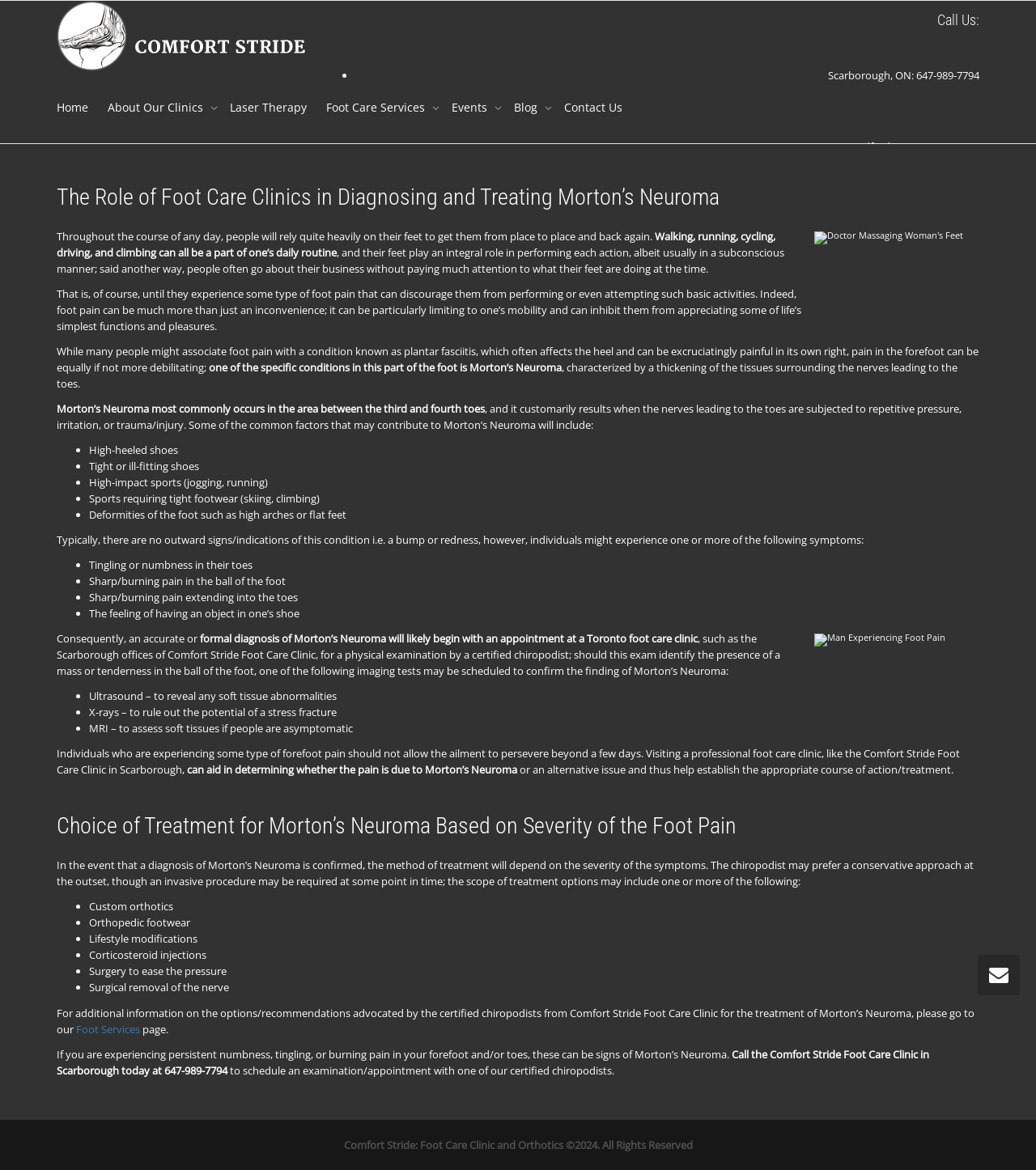Produce an elaborate caption capturing the essence of the webpage.

The webpage is about Morton's Neuroma or pain of the forefoot, provided by Comfort Stride. At the top, there is a logo of Comfort Stride, which is also a link, and a heading that says "Call Us:" with phone numbers for different locations. Below that, there is an image of a 2014 Reader's Choice Gold Award and a link to "Request a Consultation".

The main content of the webpage is an article about Morton's Neuroma, which is a condition that affects the forefoot. The article starts with a heading that says "The Role of Foot Care Clinics in Diagnosing and Treating Morton’s Neuroma". It then explains how people often take their feet for granted until they experience pain, and how foot pain can be debilitating. The article goes on to describe Morton's Neuroma, its symptoms, and how it is diagnosed.

There are several images throughout the article, including one of a doctor massaging a woman's feet and another of a man experiencing foot pain. The article also lists several factors that may contribute to Morton's Neuroma, such as high-heeled shoes, tight or ill-fitting shoes, and high-impact sports.

The article then explains how a diagnosis of Morton's Neuroma is made, which may involve imaging tests such as ultrasound, X-rays, or MRI. It also discusses the importance of seeking professional help if you are experiencing forefoot pain.

The second half of the article discusses the treatment options for Morton's Neuroma, which depend on the severity of the symptoms. These options may include custom orthotics, orthopedic footwear, lifestyle modifications, corticosteroid injections, surgery to ease the pressure, or surgical removal of the nerve.

At the bottom of the webpage, there is a link to the "Foot Services" page for more information on the treatment options recommended by Comfort Stride Foot Care Clinic.

There is also a navigation menu at the top of the webpage with links to "Home", "About Our Clinics", "Laser Therapy", "Foot Care Services", "Events", "Blog", and "Contact Us".